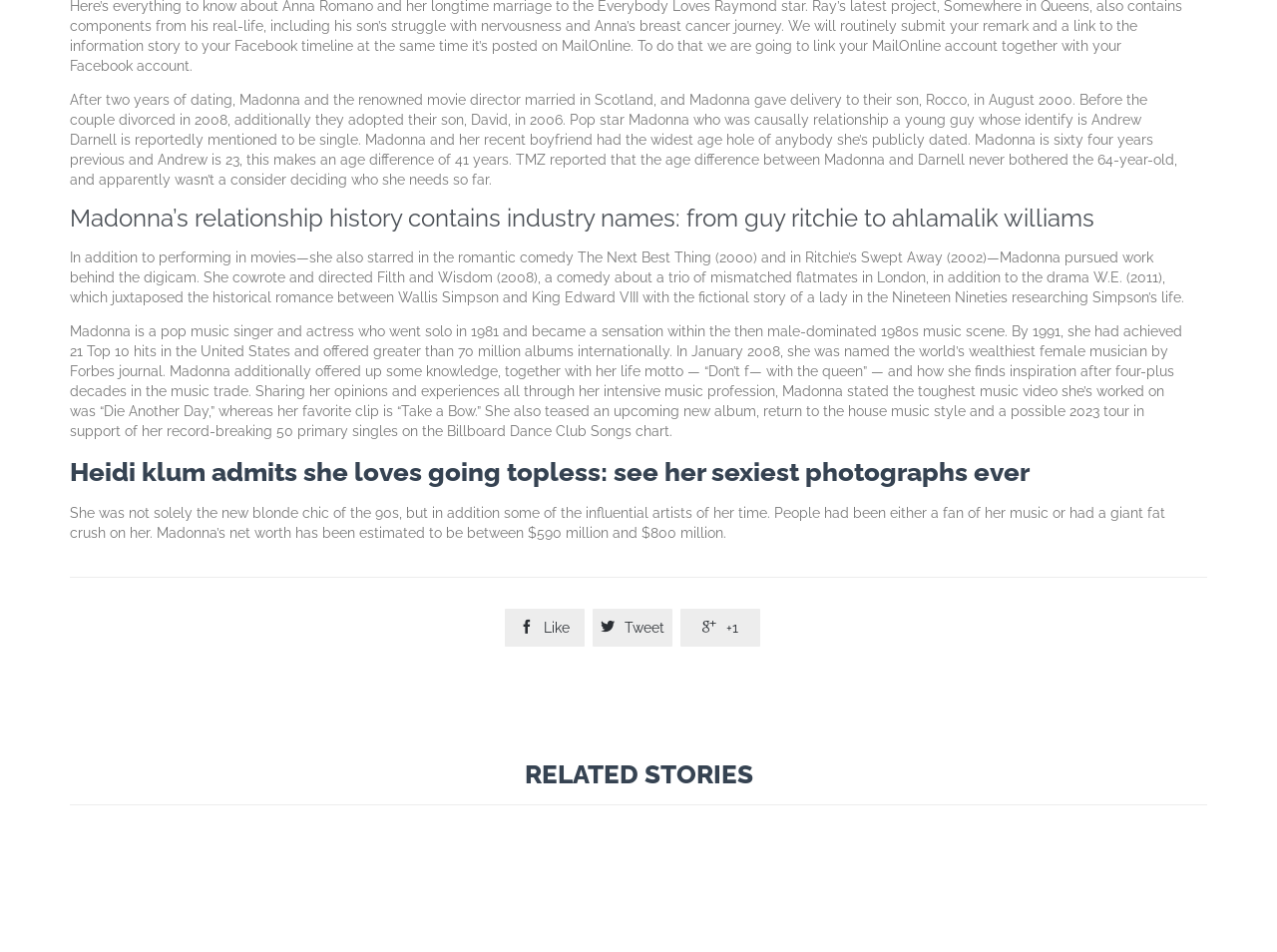Give a one-word or one-phrase response to the question:
What is the title of the movie Madonna starred in with Guy Ritchie?

Swept Away